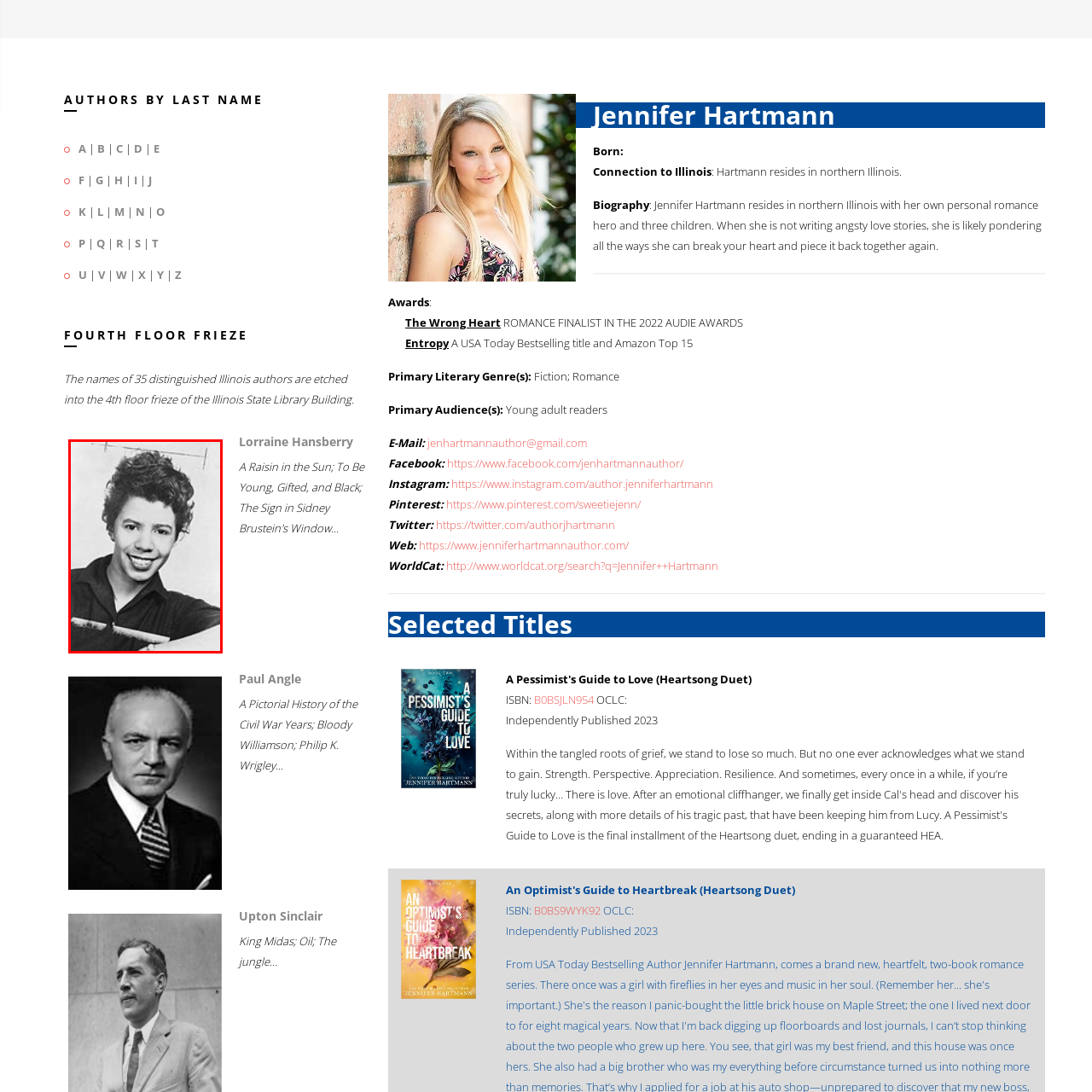Thoroughly describe the scene captured inside the red-bordered section of the image.

The image features a black and white portrait of Lorraine Hansberry, an influential American playwright and activist known for her groundbreaking work in theater, particularly her play "A Raisin in the Sun." In the photograph, she is depicted with a bright smile, showcasing her expressive personality. Her hair is styled in soft curls, and she is wearing a simple dark shirt, which complements her youthful appearance. The image is part of a display commemorating notable Illinois authors, highlighting Hansberry's significant contributions to American literature and her legacy in addressing social issues through her writing.